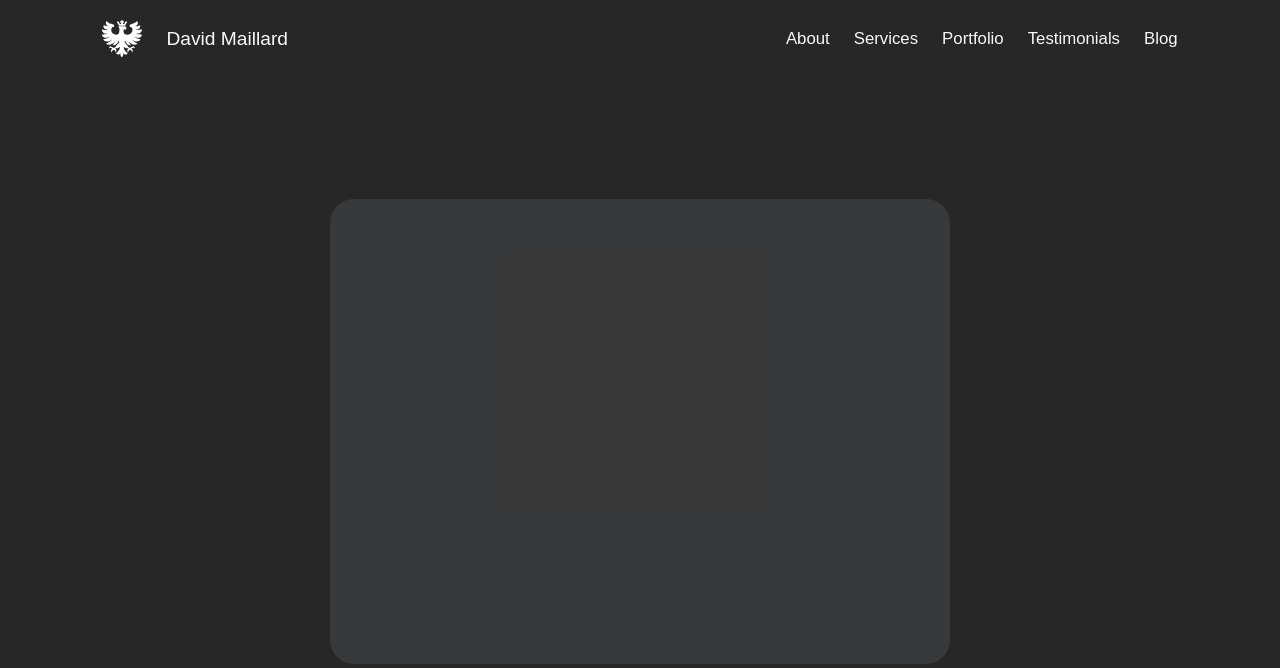Examine the image and give a thorough answer to the following question:
How many links are there in the navigation menu?

The navigation menu contains 5 links, which are 'About', 'Services', 'Portfolio', 'Testimonials', and 'Blog', and they are all located at the top-right corner of the webpage.